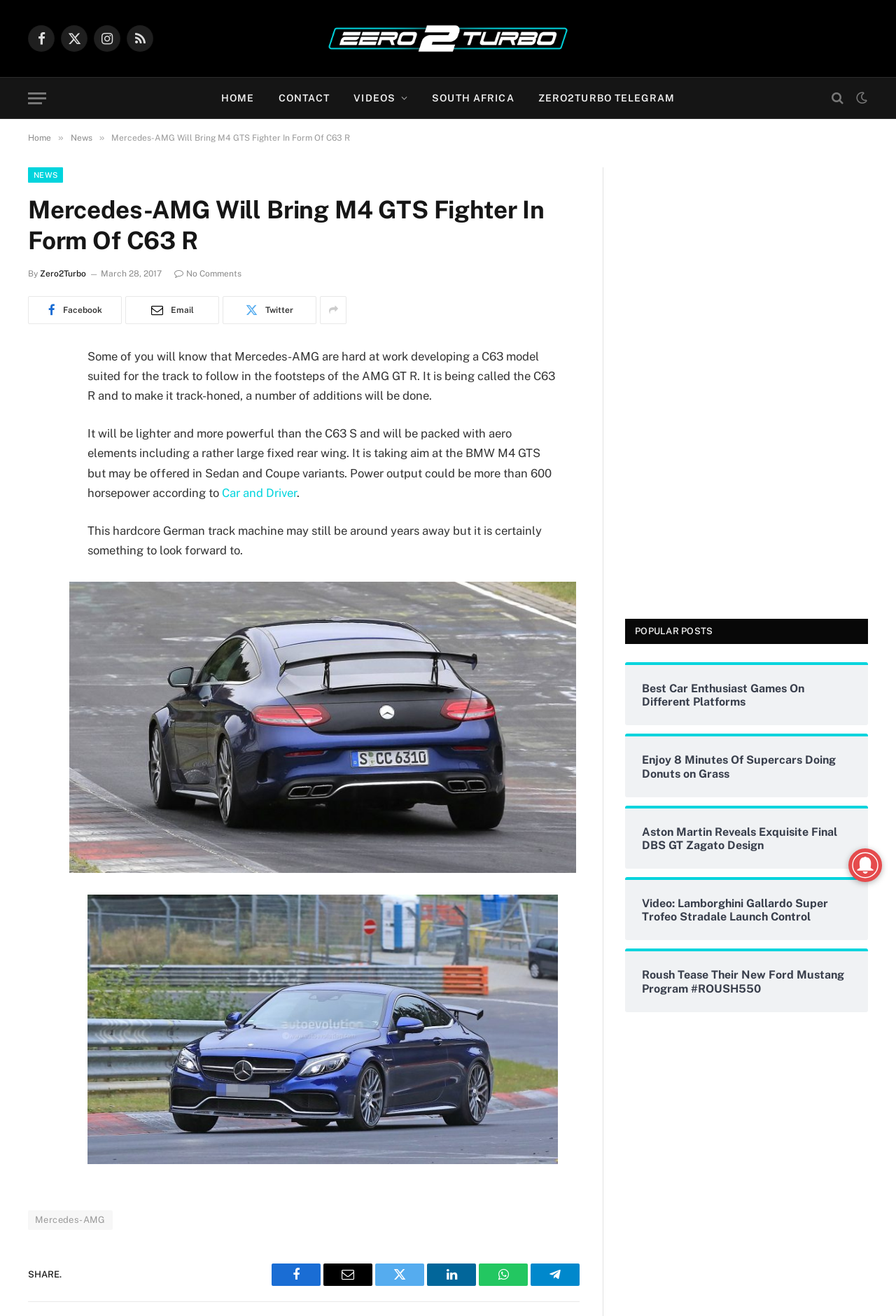Find the bounding box coordinates of the clickable area required to complete the following action: "Visit the HOME page".

[0.234, 0.059, 0.297, 0.09]